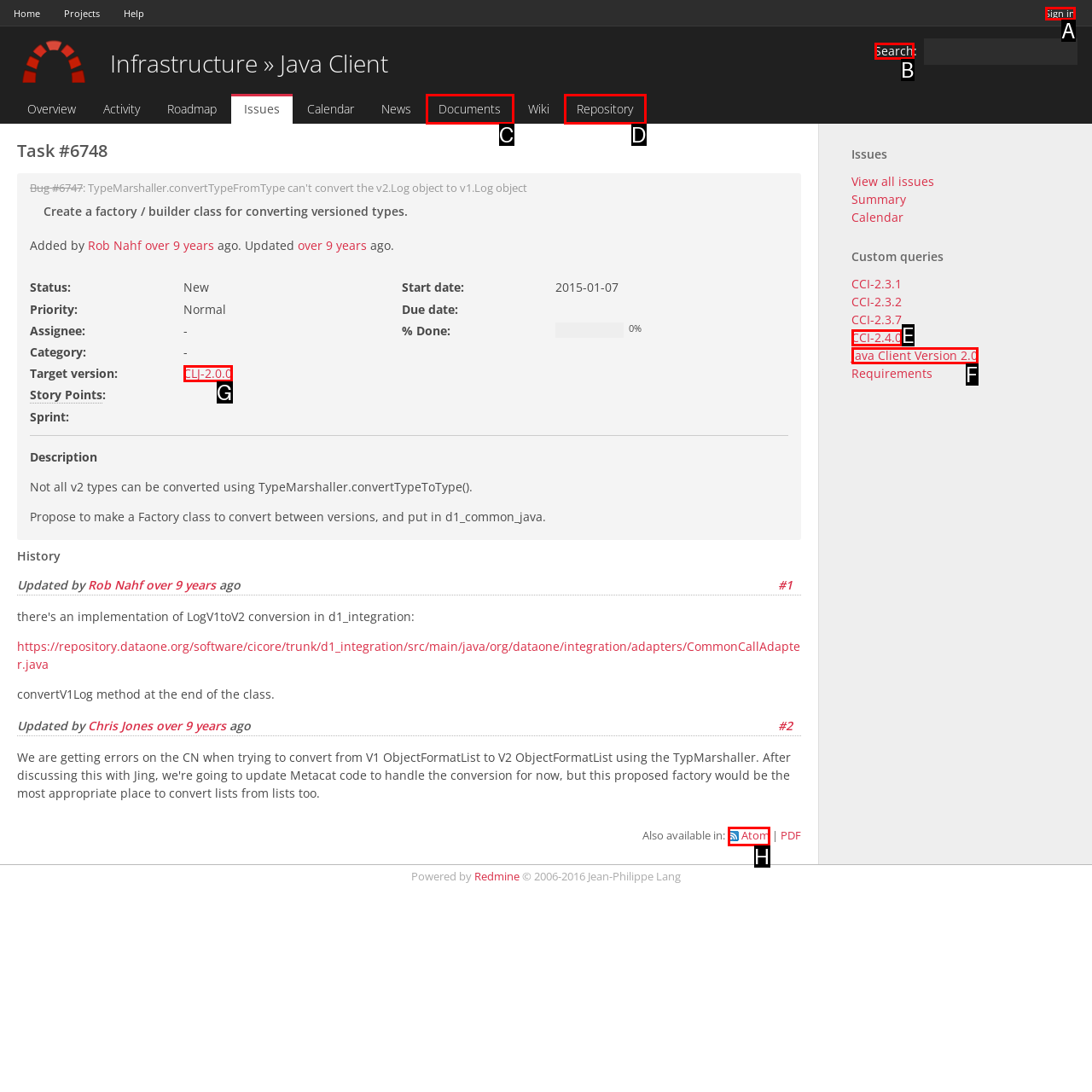Identify the letter of the UI element that fits the description: Sign in
Respond with the letter of the option directly.

A